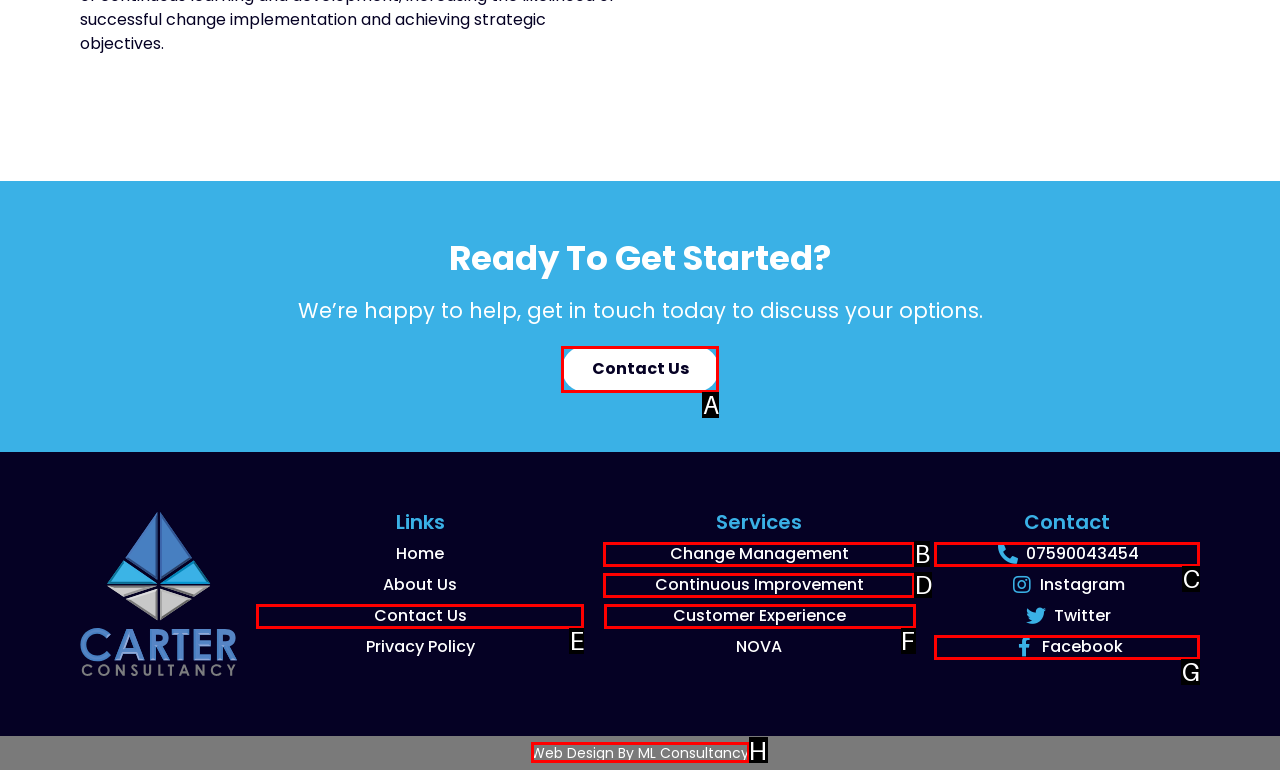Select the correct UI element to click for this task: View 'Customer Experience' service.
Answer using the letter from the provided options.

F